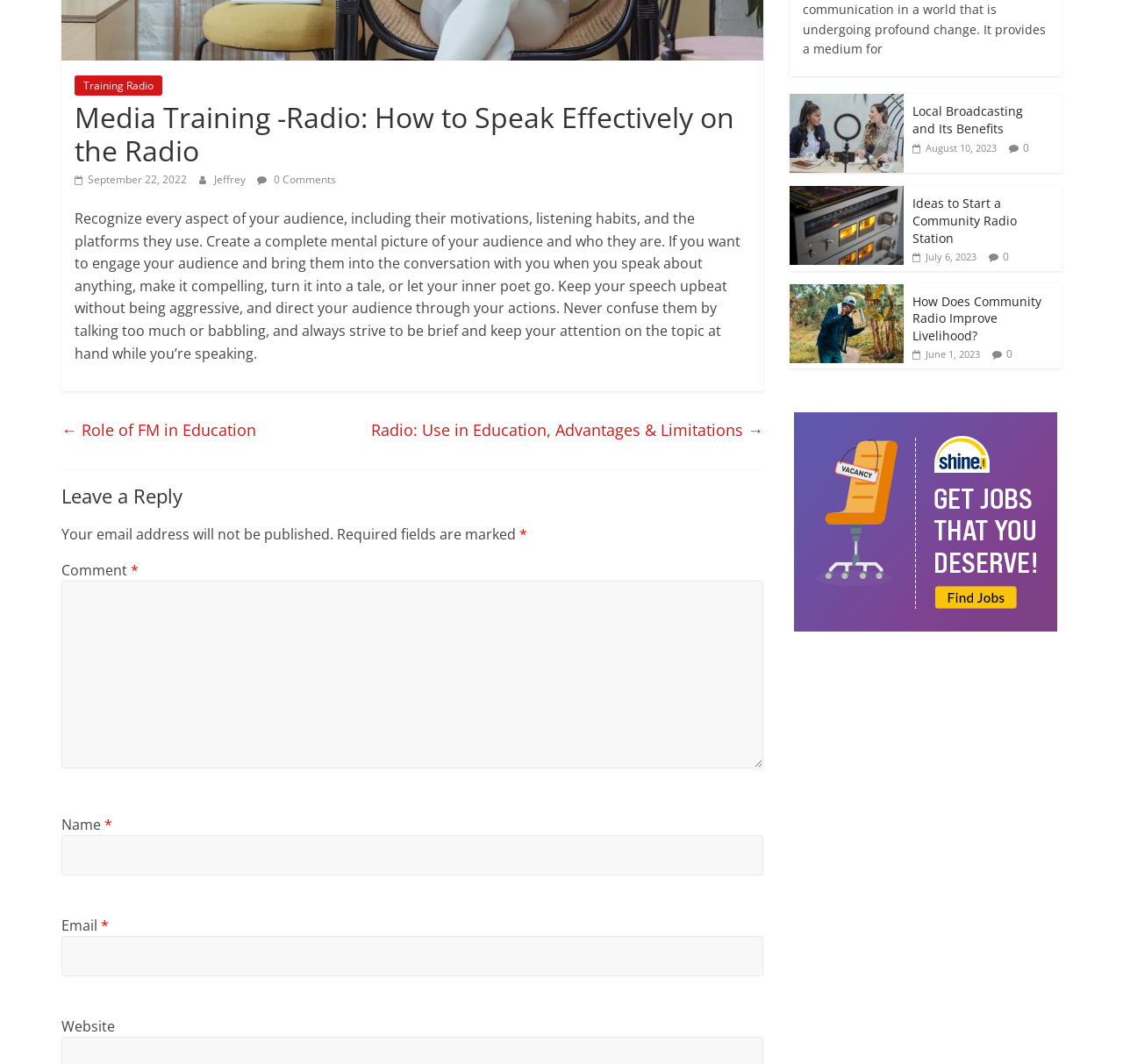Given the description of the UI element: "parent_node: Email * aria-describedby="email-notes" name="email"", predict the bounding box coordinates in the form of [left, top, right, bottom], with each value being a float between 0 and 1.

[0.055, 0.88, 0.68, 0.918]